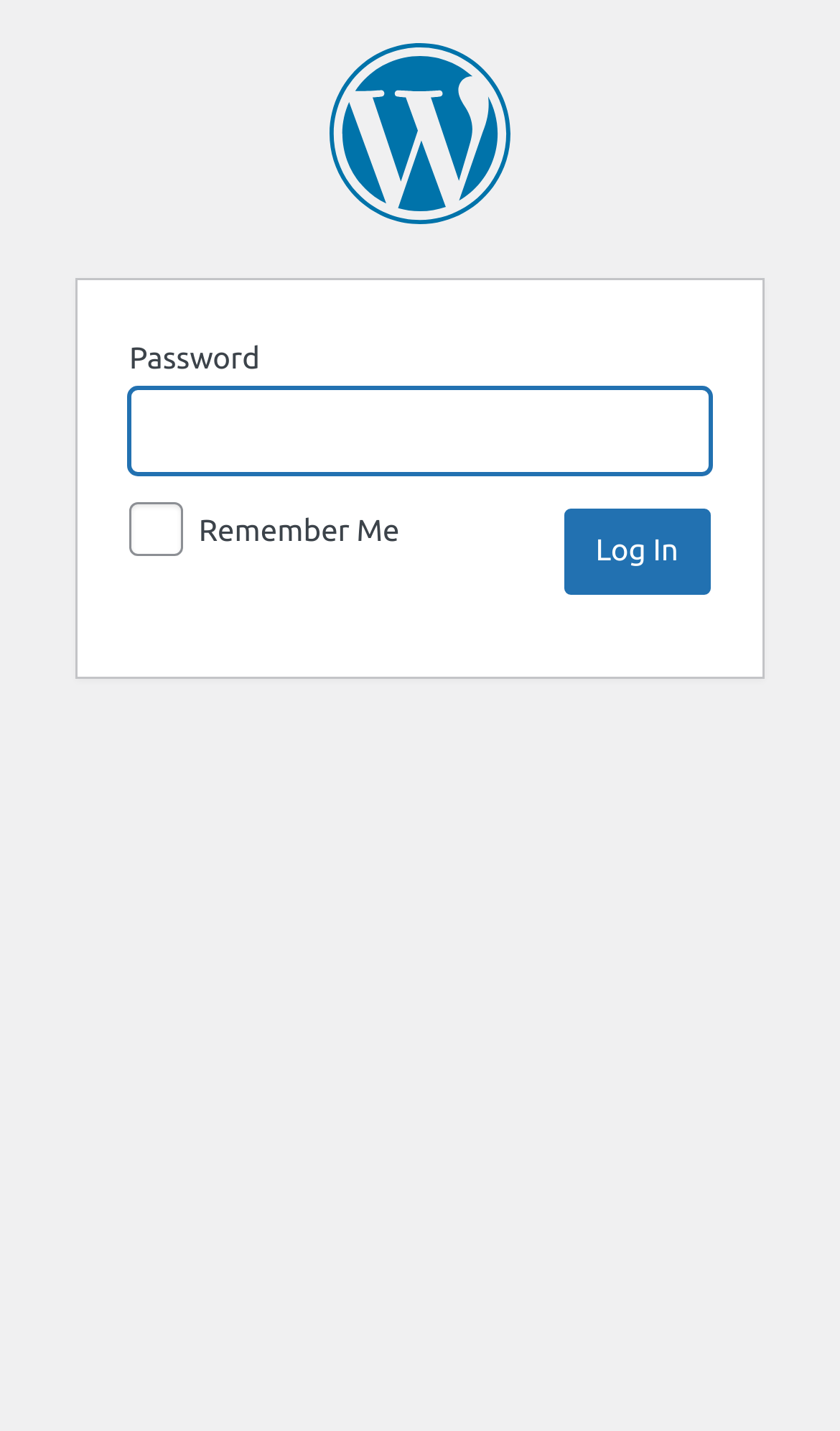Based on the element description, predict the bounding box coordinates (top-left x, top-left y, bottom-right x, bottom-right y) for the UI element in the screenshot: parent_node: Remember Me name="password_protected_rememberme" value="1"

[0.154, 0.351, 0.218, 0.388]